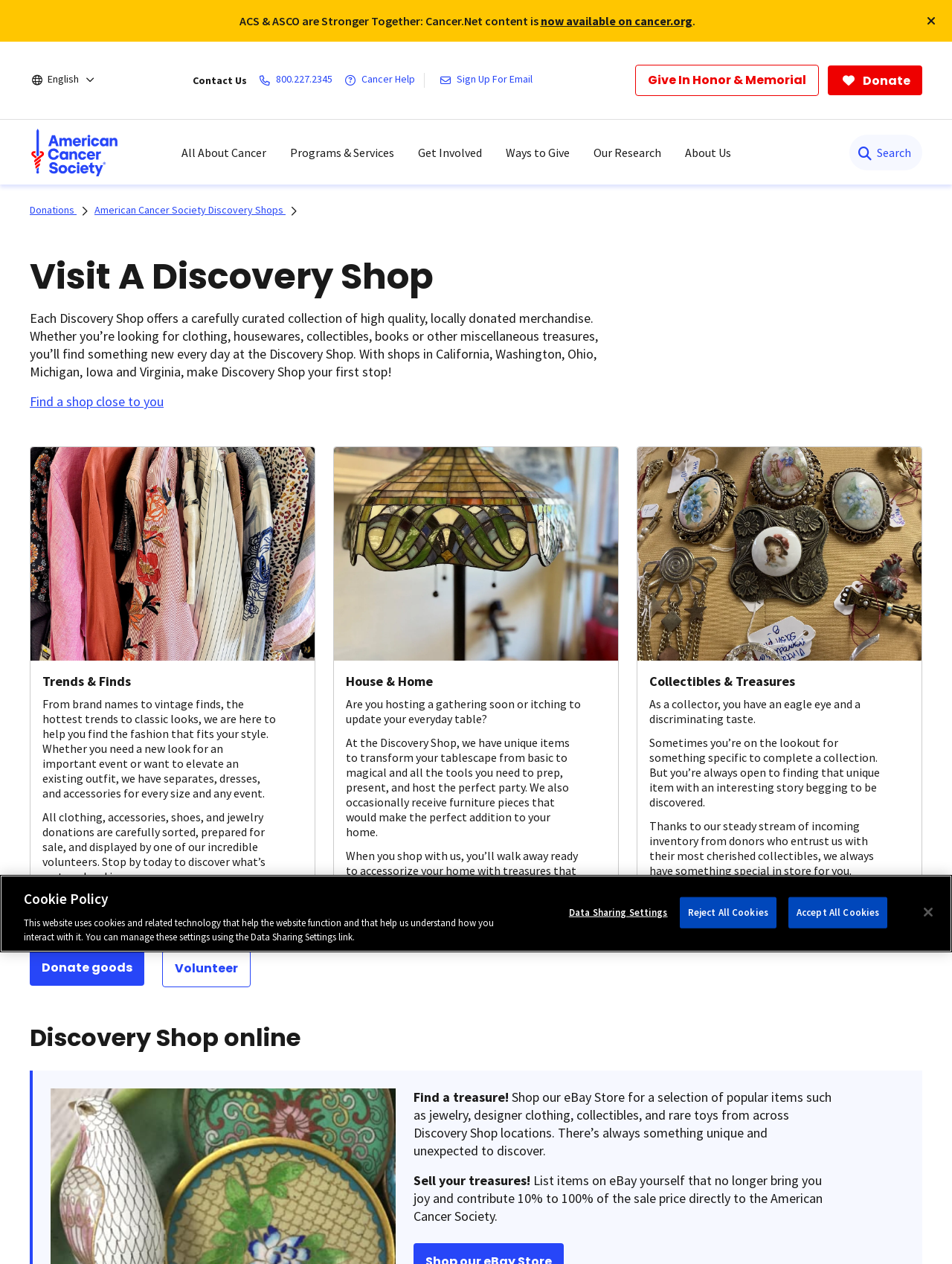Provide the bounding box coordinates of the HTML element this sentence describes: "parent_node: Search placeholder="Search"". The bounding box coordinates consist of four float numbers between 0 and 1, i.e., [left, top, right, bottom].

[0.892, 0.106, 0.969, 0.135]